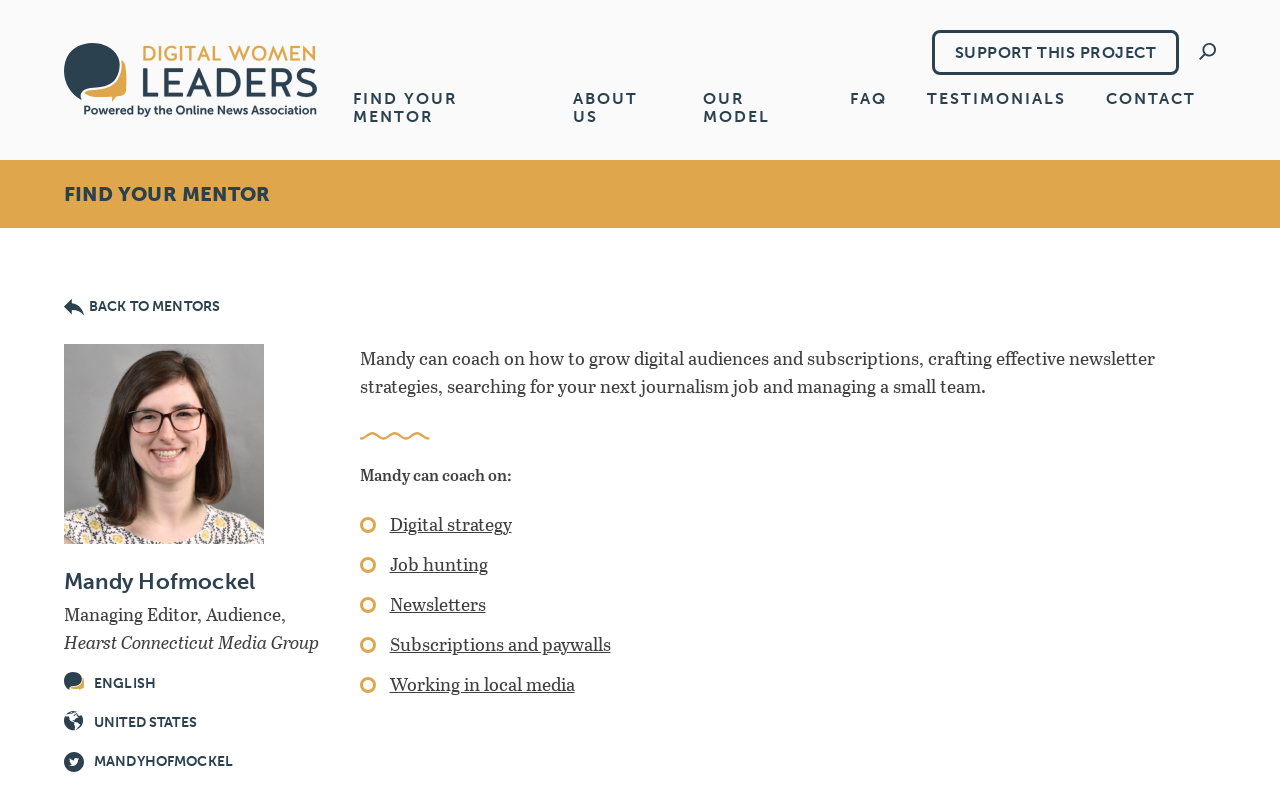Please find the bounding box coordinates of the element that must be clicked to perform the given instruction: "Find your mentor". The coordinates should be four float numbers from 0 to 1, i.e., [left, top, right, bottom].

[0.26, 0.1, 0.432, 0.17]